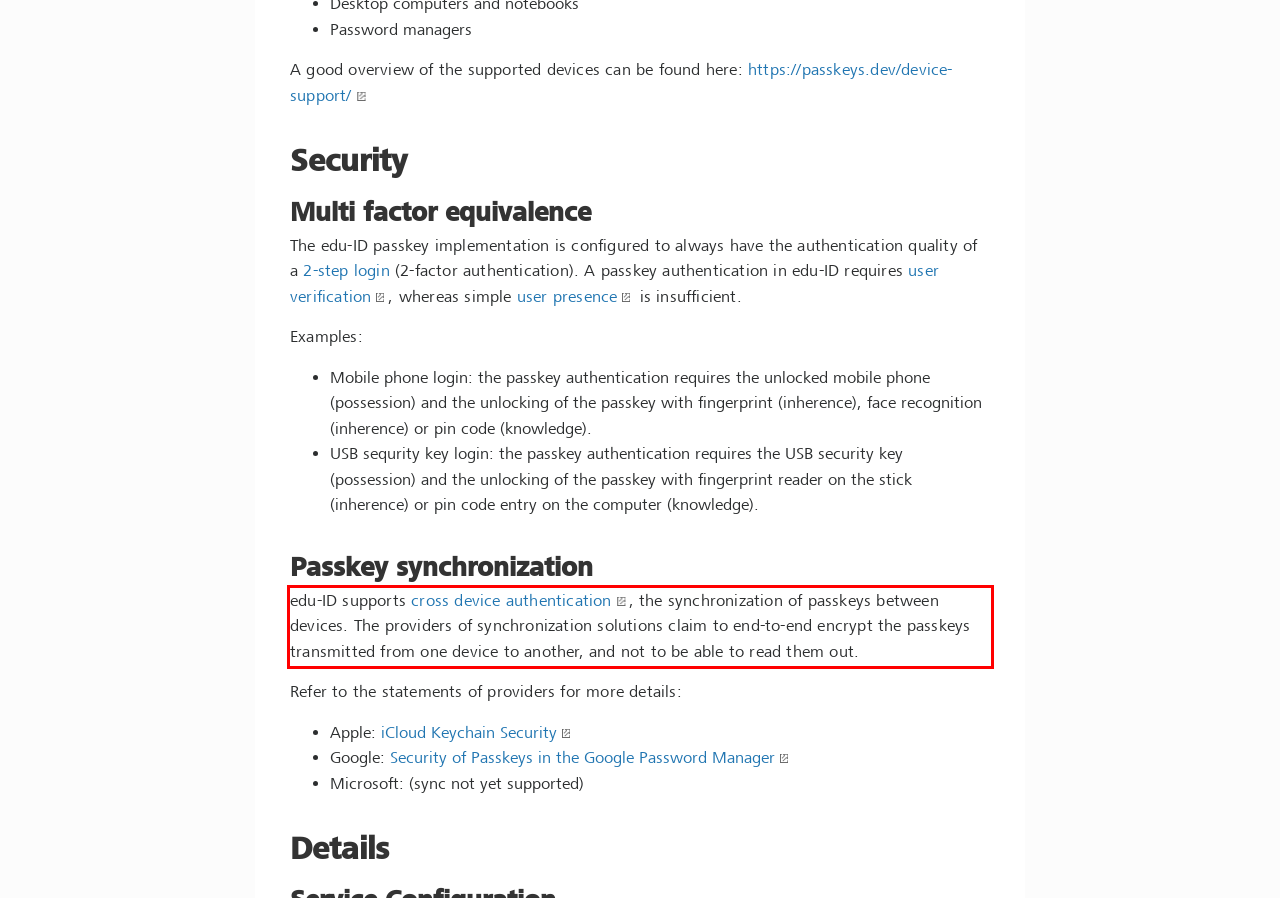Extract and provide the text found inside the red rectangle in the screenshot of the webpage.

edu-ID supports cross device authentication, the synchronization of passkeys between devices. The providers of synchronization solutions claim to end-to-end encrypt the passkeys transmitted from one device to another, and not to be able to read them out.